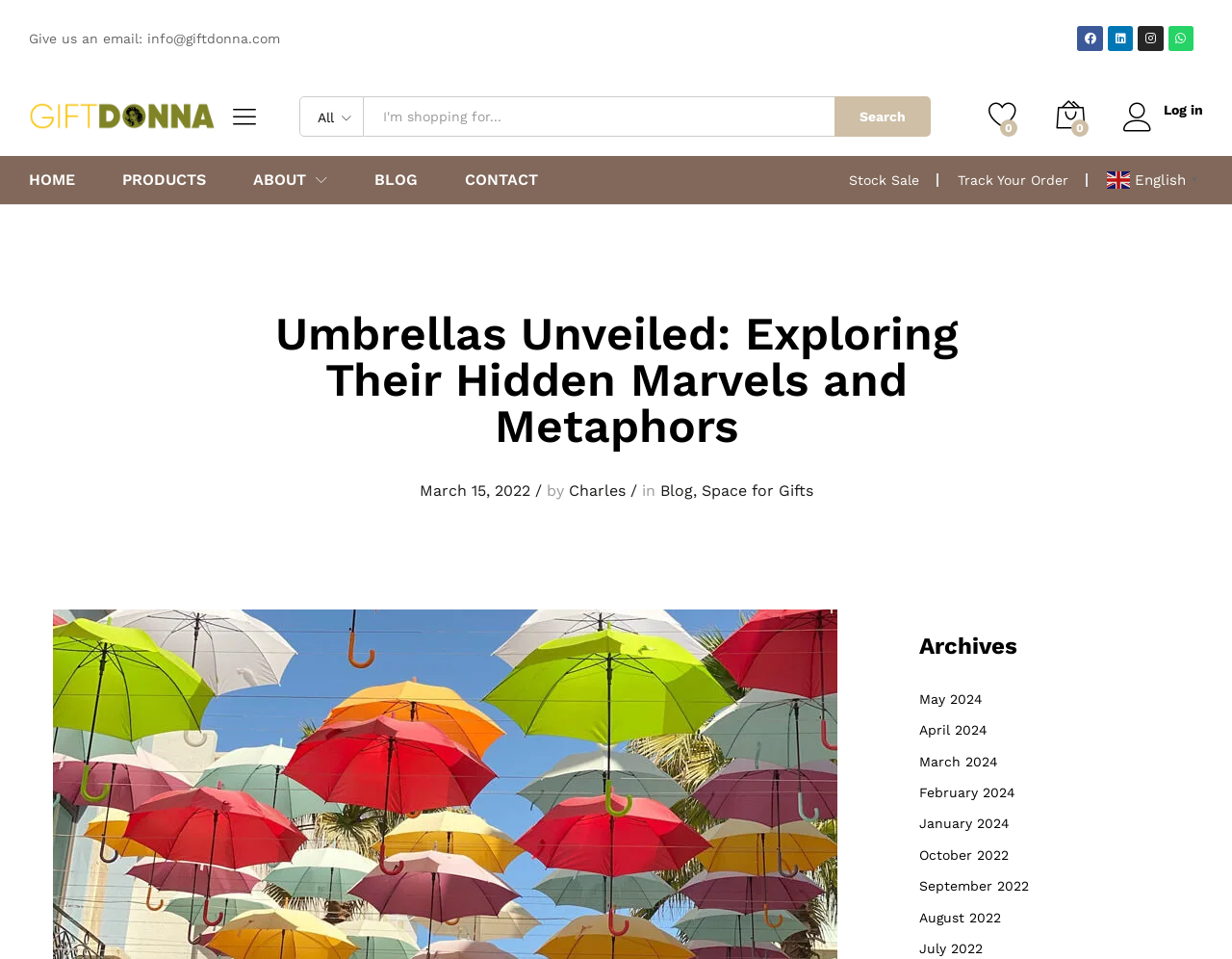Please find the bounding box coordinates of the element that you should click to achieve the following instruction: "View archives". The coordinates should be presented as four float numbers between 0 and 1: [left, top, right, bottom].

[0.746, 0.66, 0.957, 0.689]